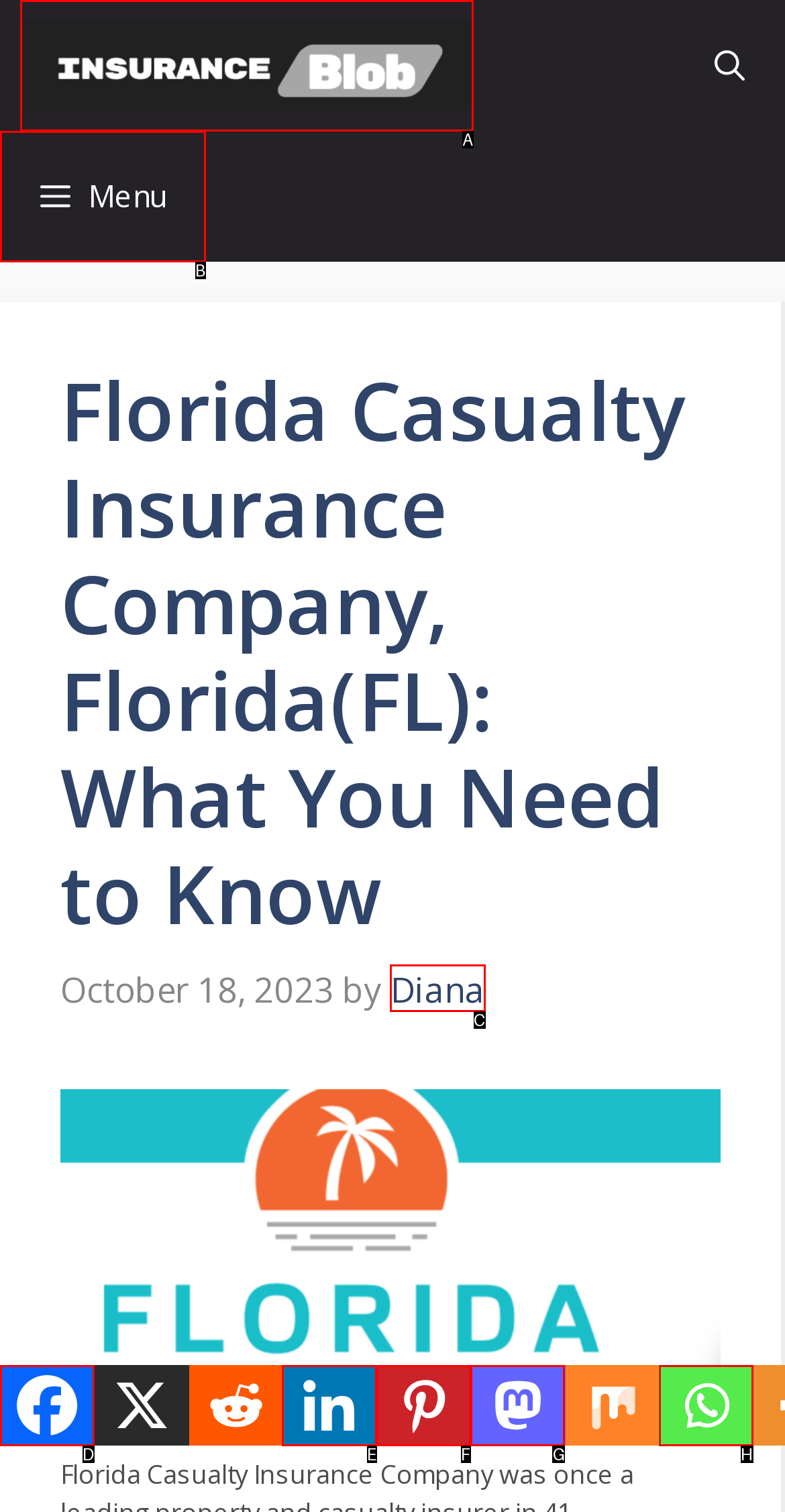Identify which HTML element to click to fulfill the following task: Read the article by Diana. Provide your response using the letter of the correct choice.

C